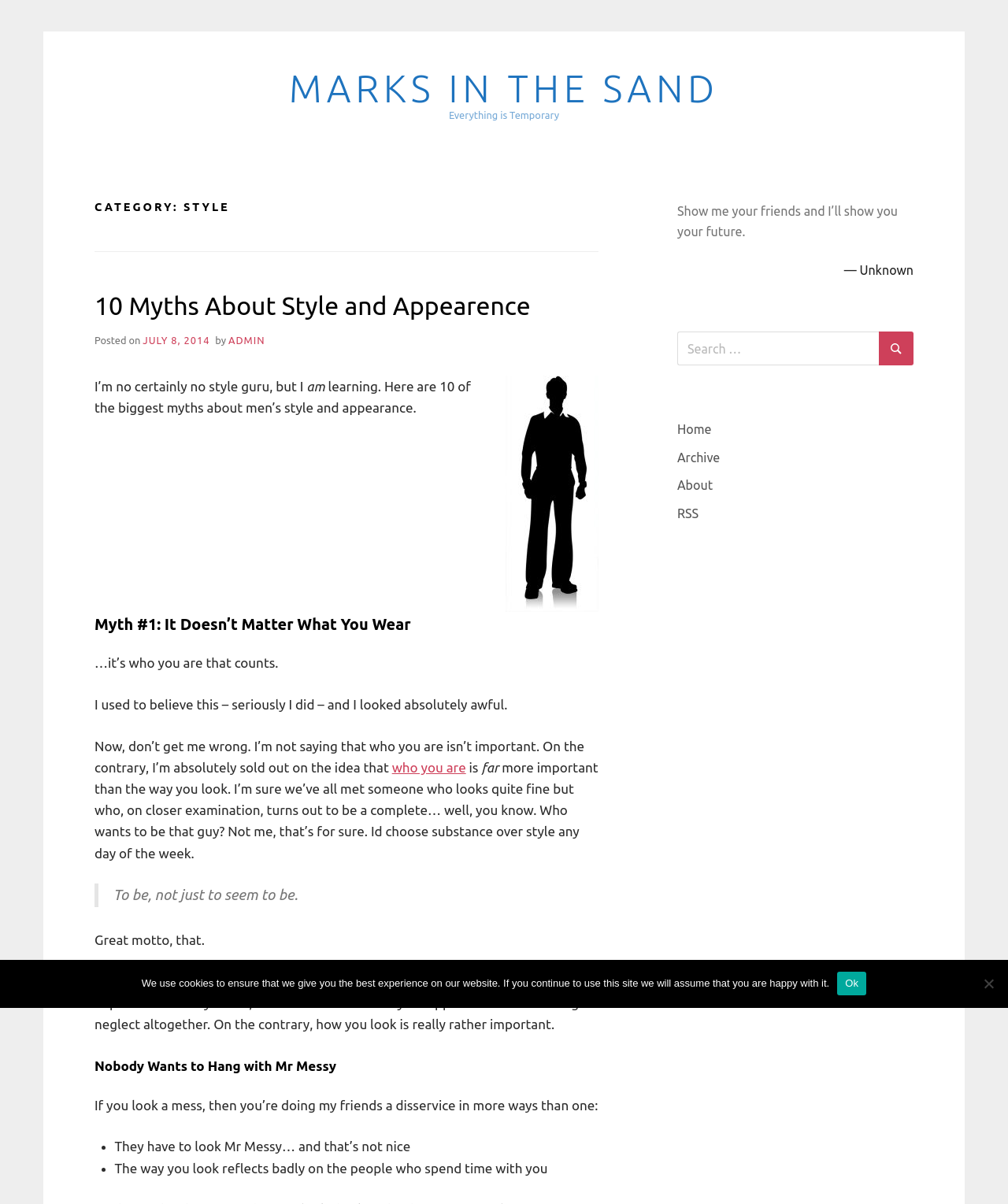Identify the bounding box coordinates of the area that should be clicked in order to complete the given instruction: "Read the '10 Myths About Style and Appearence' article". The bounding box coordinates should be four float numbers between 0 and 1, i.e., [left, top, right, bottom].

[0.094, 0.24, 0.594, 0.268]